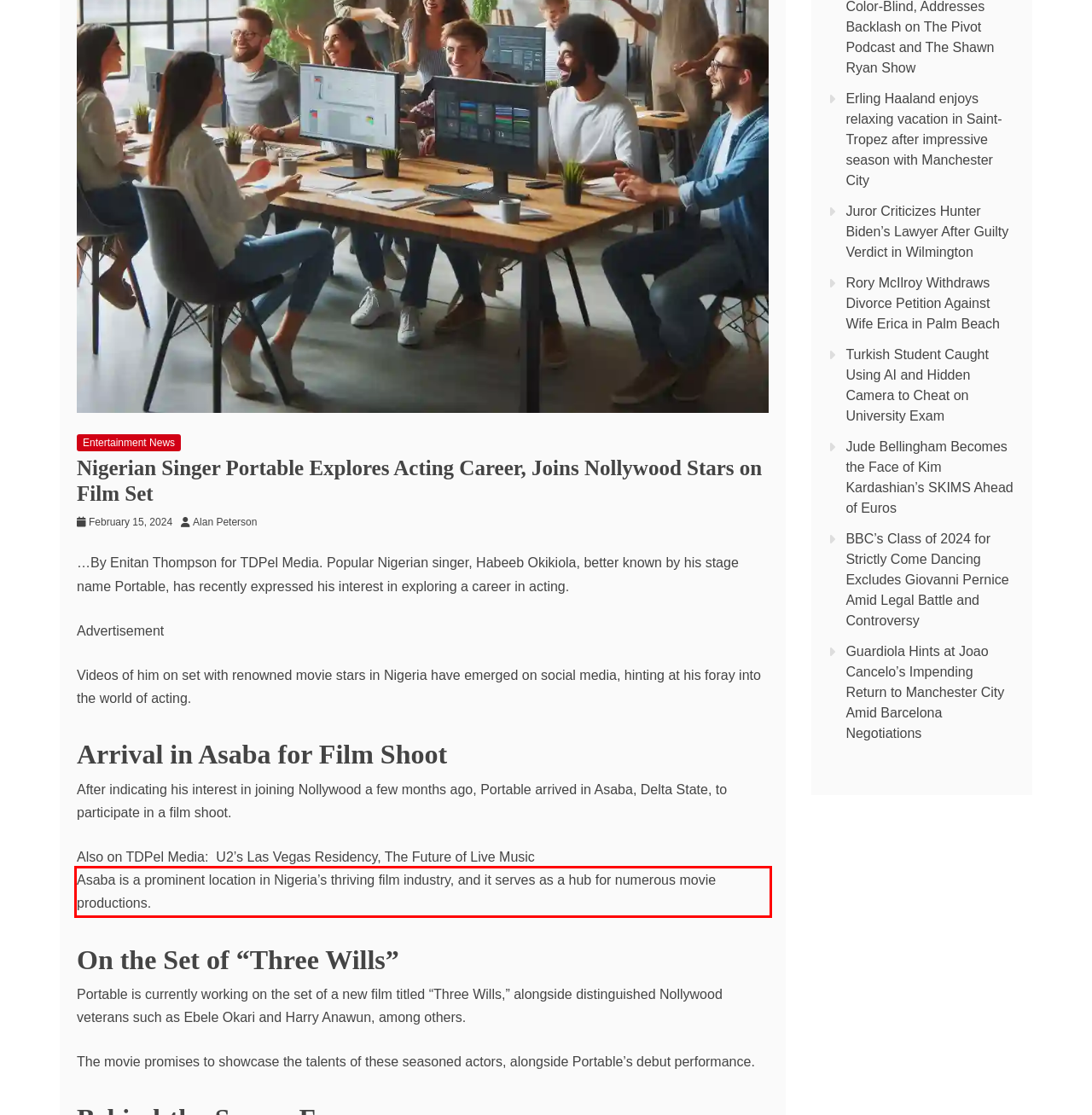Please extract the text content within the red bounding box on the webpage screenshot using OCR.

Asaba is a prominent location in Nigeria’s thriving film industry, and it serves as a hub for numerous movie productions.